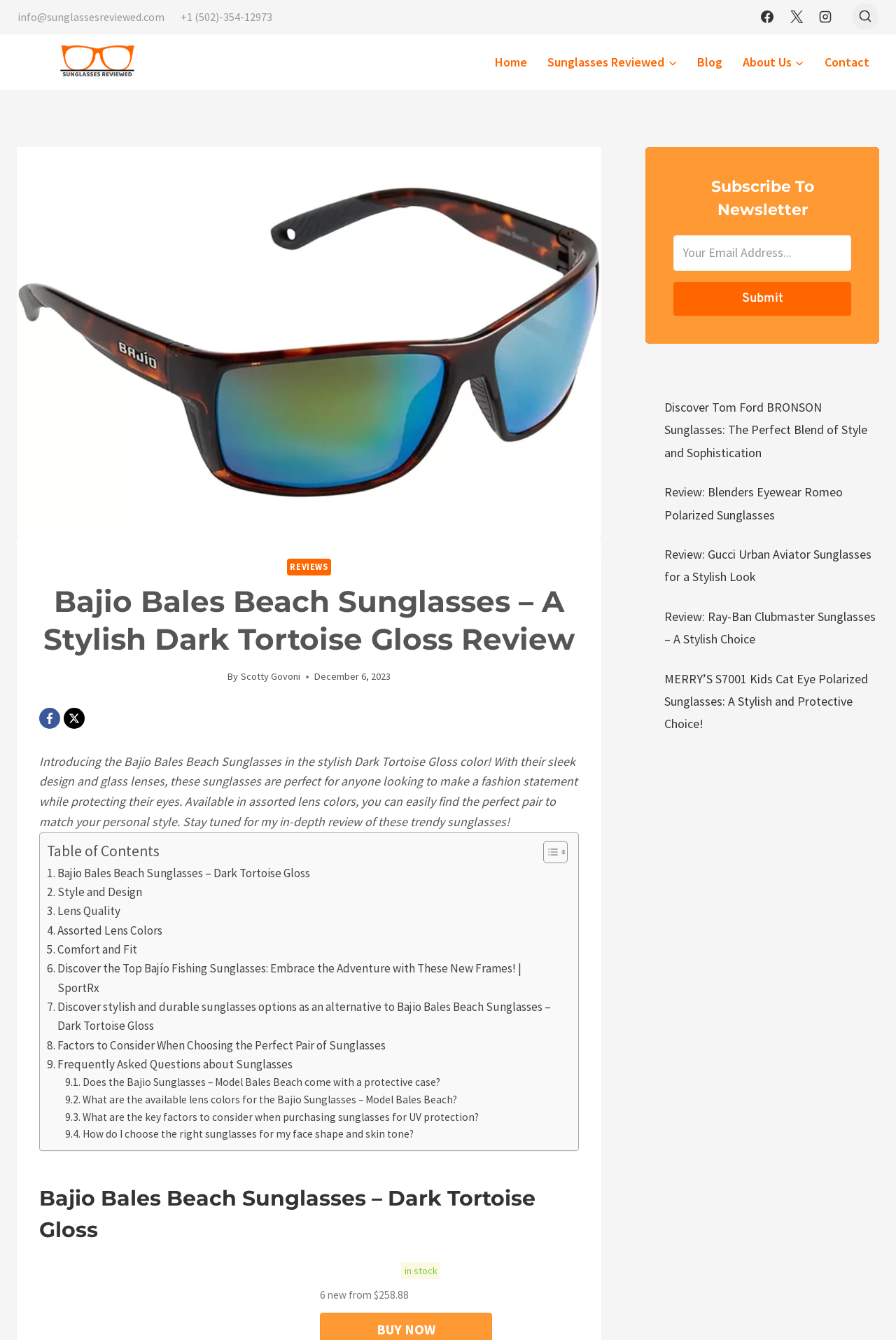Explain in detail what is displayed on the webpage.

This webpage is a review of the Bajio Bales Beach Sunglasses in Dark Tortoise Gloss. At the top of the page, there is a navigation menu with links to "Home", "Sunglasses Reviewed", "Blog", "About Us", and "Contact". Below the navigation menu, there is a large image of the sunglasses, accompanied by a header that reads "Bajio Bales Beach Sunglasses – A Stylish Dark Tortoise Gloss Review". 

To the right of the image, there are social media links to Facebook, X, and Instagram. Below the image, there is a brief introduction to the sunglasses, describing their sleek design, glass lenses, and assorted lens colors. 

The main content of the page is divided into sections, including "Table of Contents", "Bajio Bales Beach Sunglasses – Dark Tortoise Gloss", "Style and Design", "Lens Quality", "Assorted Lens Colors", "Comfort and Fit", and "Frequently Asked Questions about Sunglasses". Each section has a heading and a brief description or list of points. 

On the right side of the page, there is a section titled "Subscribe To Newsletter" with a textbox to enter an email address and a "Submit" button. Below this section, there are links to other reviews of sunglasses, including Tom Ford BRONSON, Blenders Eyewear Romeo, Gucci Urban Aviator, Ray-Ban Clubmaster, and MERRY’S S7001 Kids Cat Eye Polarized Sunglasses. 

At the bottom of the page, there is a button to "Scroll to top".